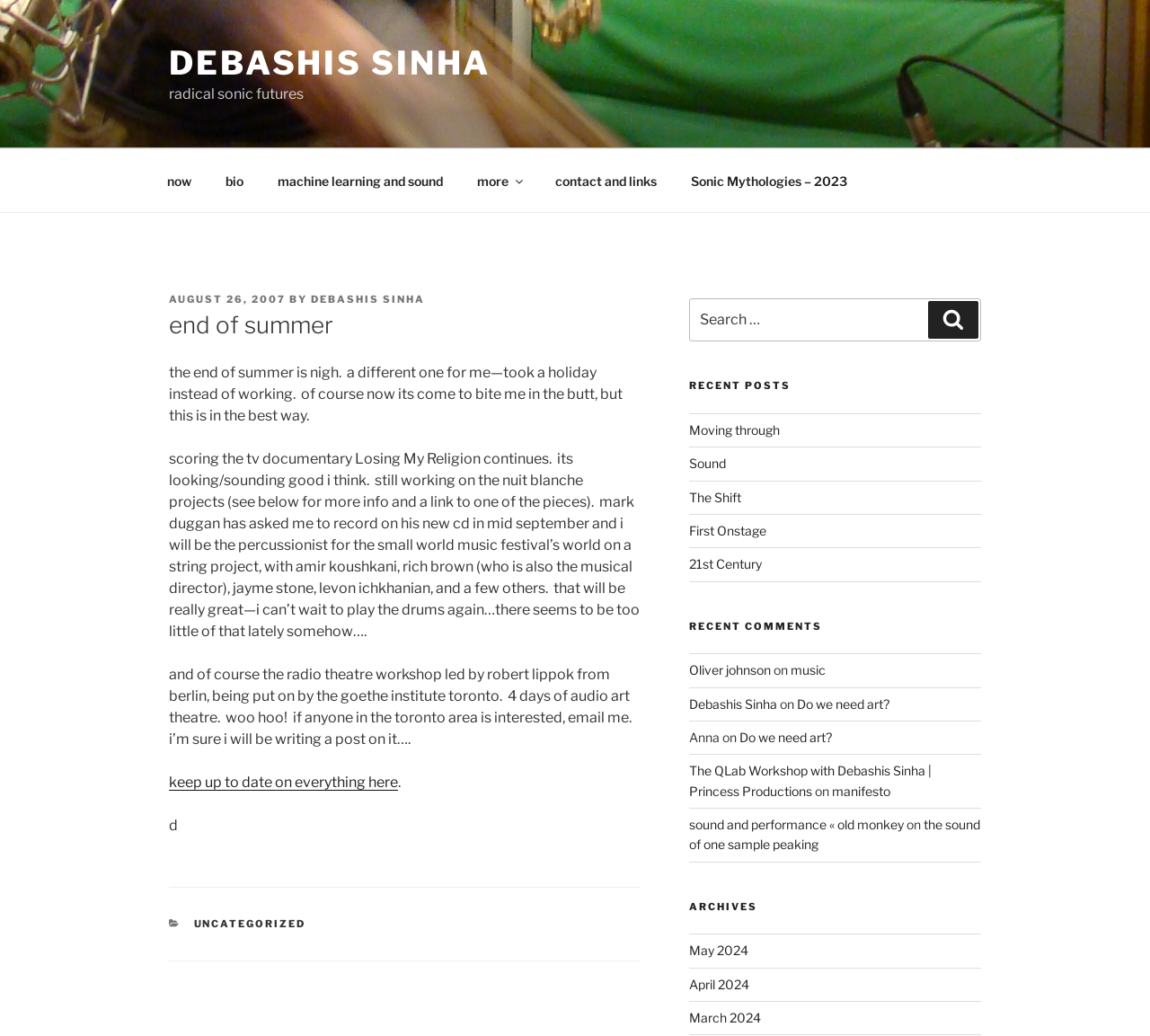Find the bounding box coordinates of the clickable element required to execute the following instruction: "view recent posts". Provide the coordinates as four float numbers between 0 and 1, i.e., [left, top, right, bottom].

[0.599, 0.366, 0.853, 0.38]